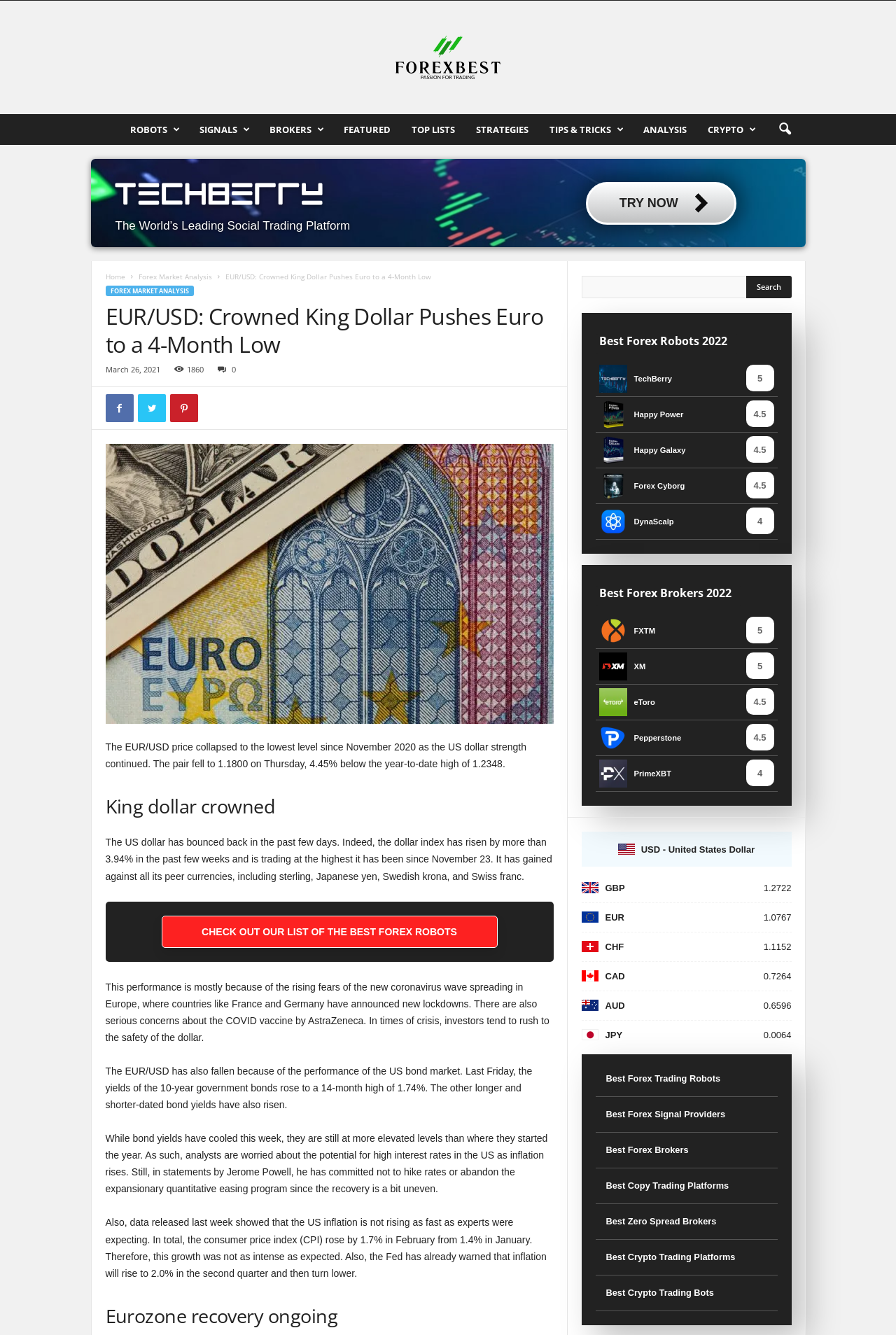Please determine the bounding box coordinates of the section I need to click to accomplish this instruction: "Go to the 'Forex Market Analysis' page".

[0.154, 0.204, 0.236, 0.211]